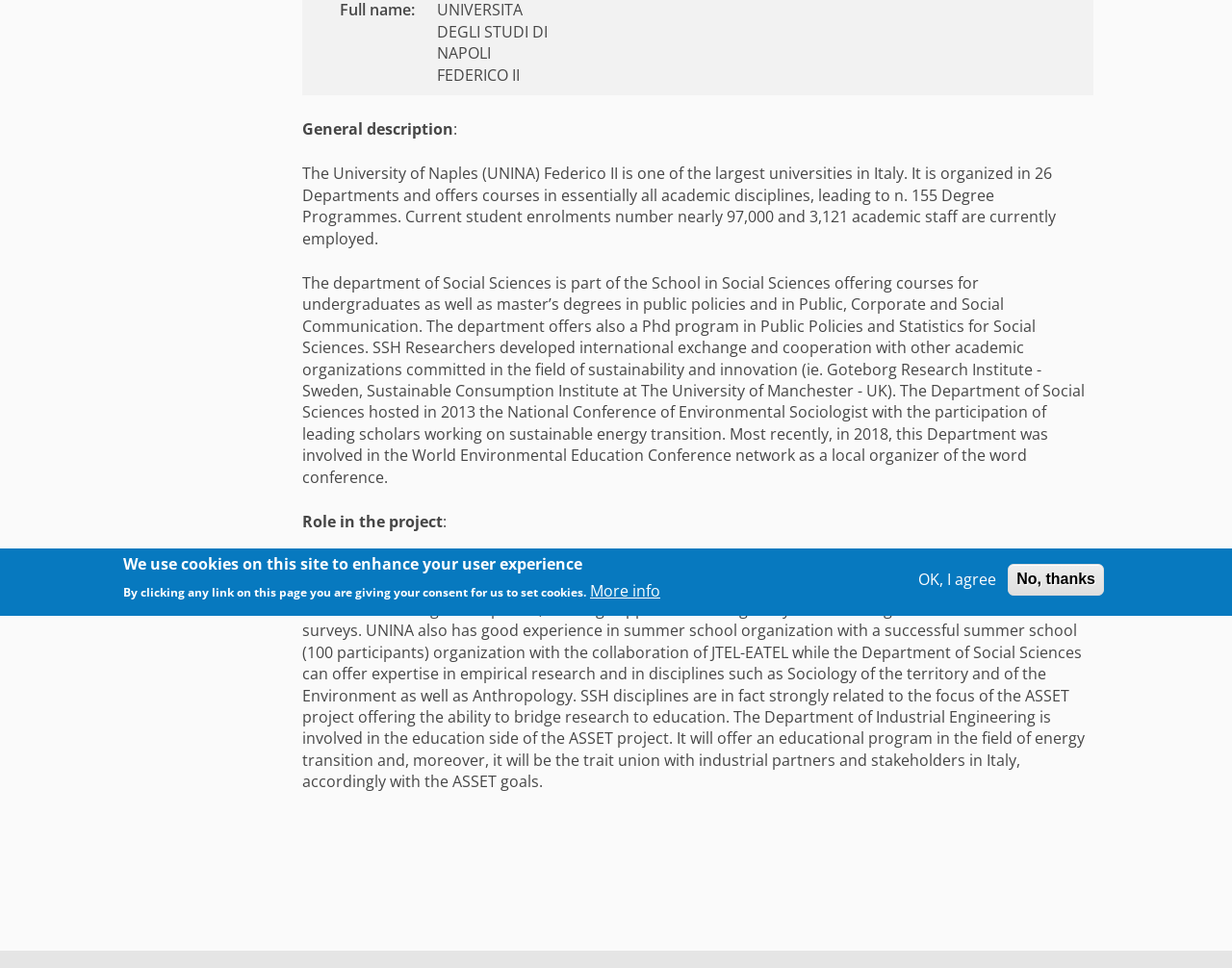Give the bounding box coordinates for the element described by: "OK, I agree".

[0.739, 0.588, 0.815, 0.61]